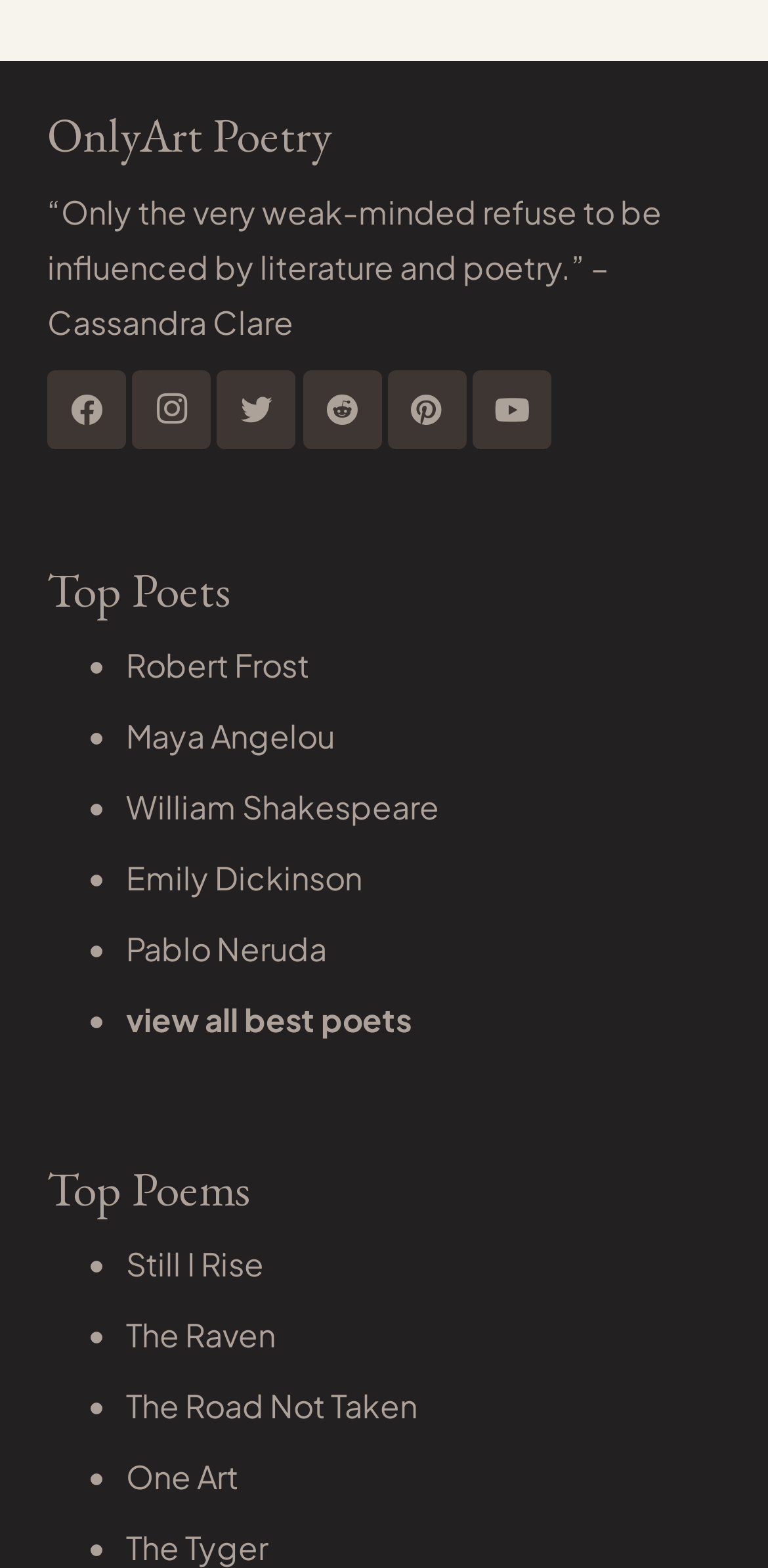Refer to the screenshot and give an in-depth answer to this question: What is the title of the second section?

The title of the second section is 'Top Poems', which is mentioned as a static text element below the 'Top Poets' section.